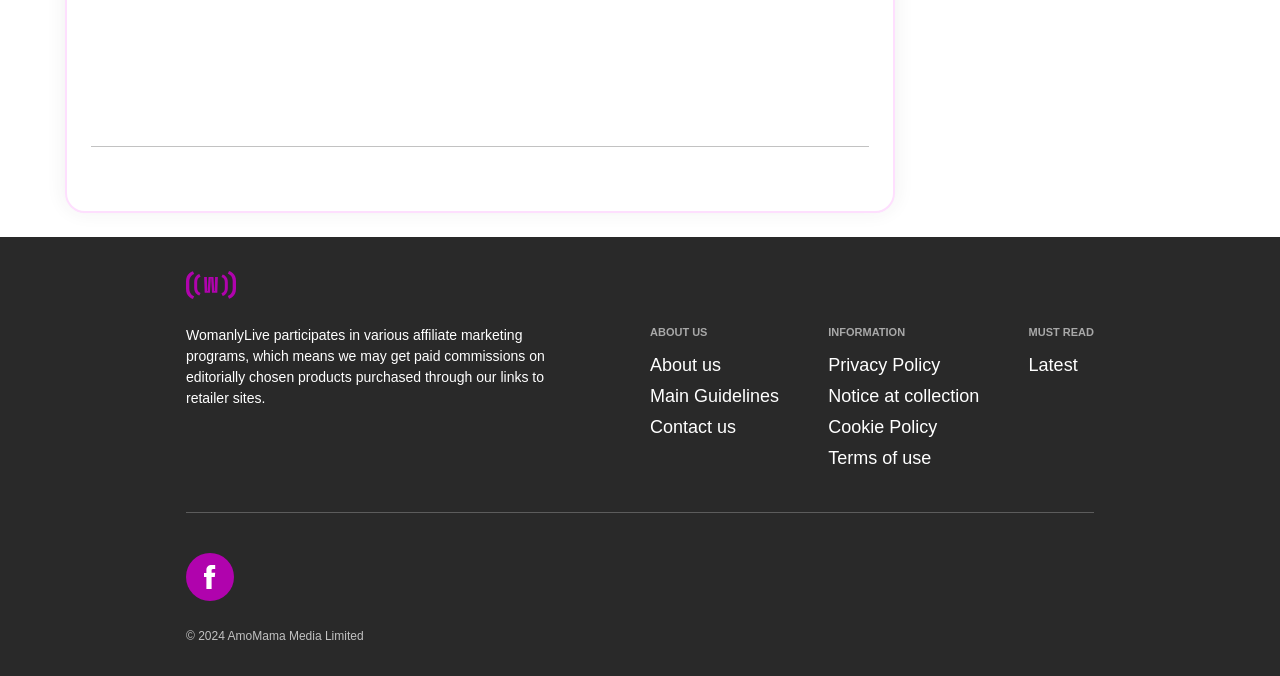Find the bounding box coordinates for the area that must be clicked to perform this action: "Click the logo".

[0.145, 0.402, 0.855, 0.443]